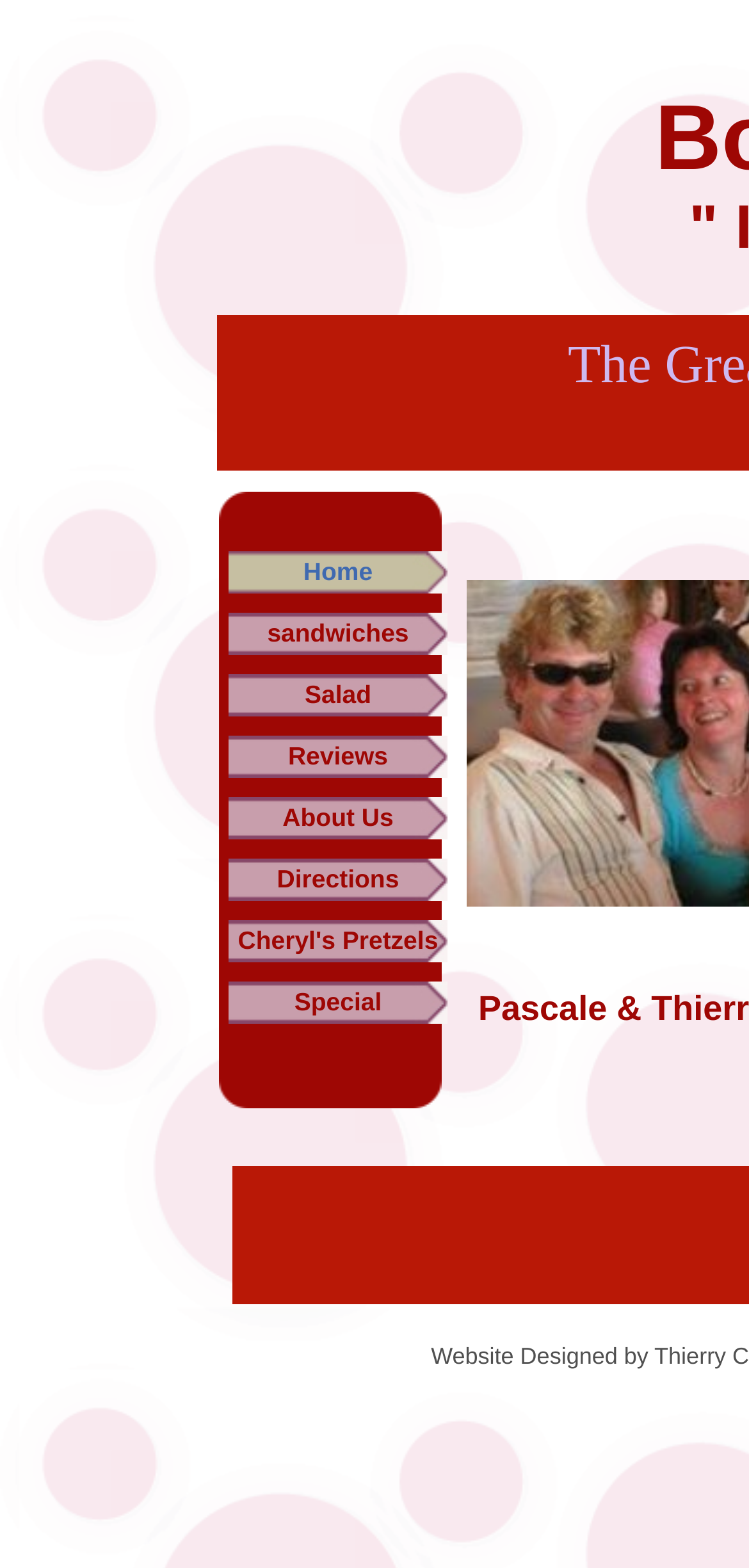Create an elaborate caption that covers all aspects of the webpage.

This webpage appears to be the homepage of a deli sandwich shop and catering company based in Lodi, CA. The top section of the page features a navigation menu with links to various pages, including "Home", "Sandwiches", "Salad", "Reviews", "About Us", "Directions", "Cheryl's Pretzels", and "Special". These links are arranged in a vertical column, with each link positioned below the previous one.

Below the navigation menu, there are several blocks of empty space, which may be used for decorative purposes or to separate different sections of the page. 

At the bottom of the page, there is a footer section that contains a credit line stating "Website Designed". This section is positioned near the bottom right corner of the page.

There are no images on the page, and the overall design is simple and text-based.